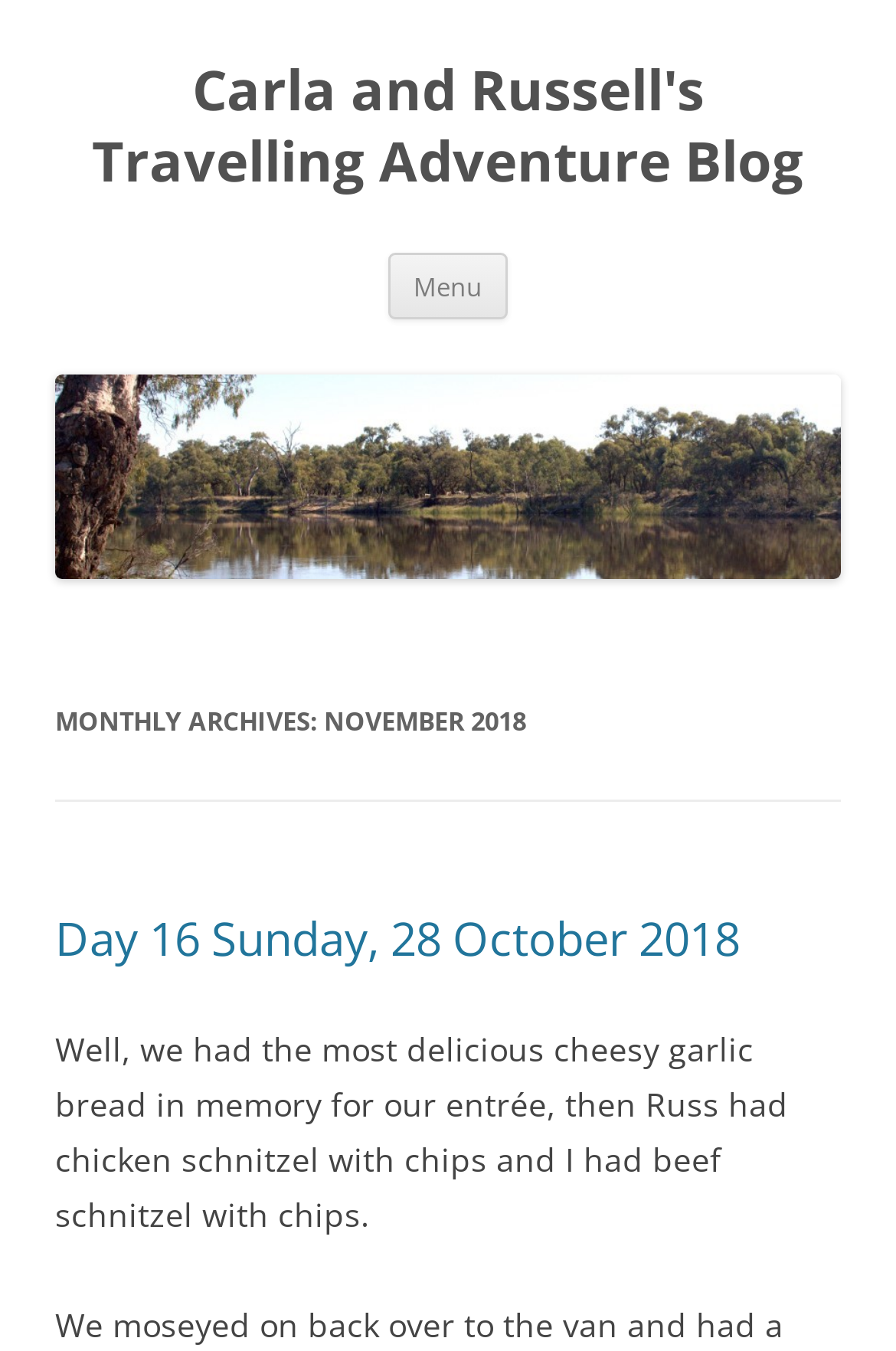Provide an in-depth caption for the webpage.

The webpage is a blog post from Carla and Russell's Travelling Adventure Blog, specifically from November 2018. At the top, there is a heading with the blog's title, accompanied by a link with the same text. Below this, there is a button labeled "Menu" and a link to "Skip to content". 

On the left side, there is a vertical column with the blog's title again, this time accompanied by an image. Below this image, there is a header section with the title "MONTHLY ARCHIVES: NOVEMBER 2018". 

Underneath this header, there is a subheading "Day 16 Sunday, 28 October 2018", which is also a link. Below this, there is a block of text describing a dining experience, mentioning cheesy garlic bread, chicken schnitzel, and beef schnitzel.